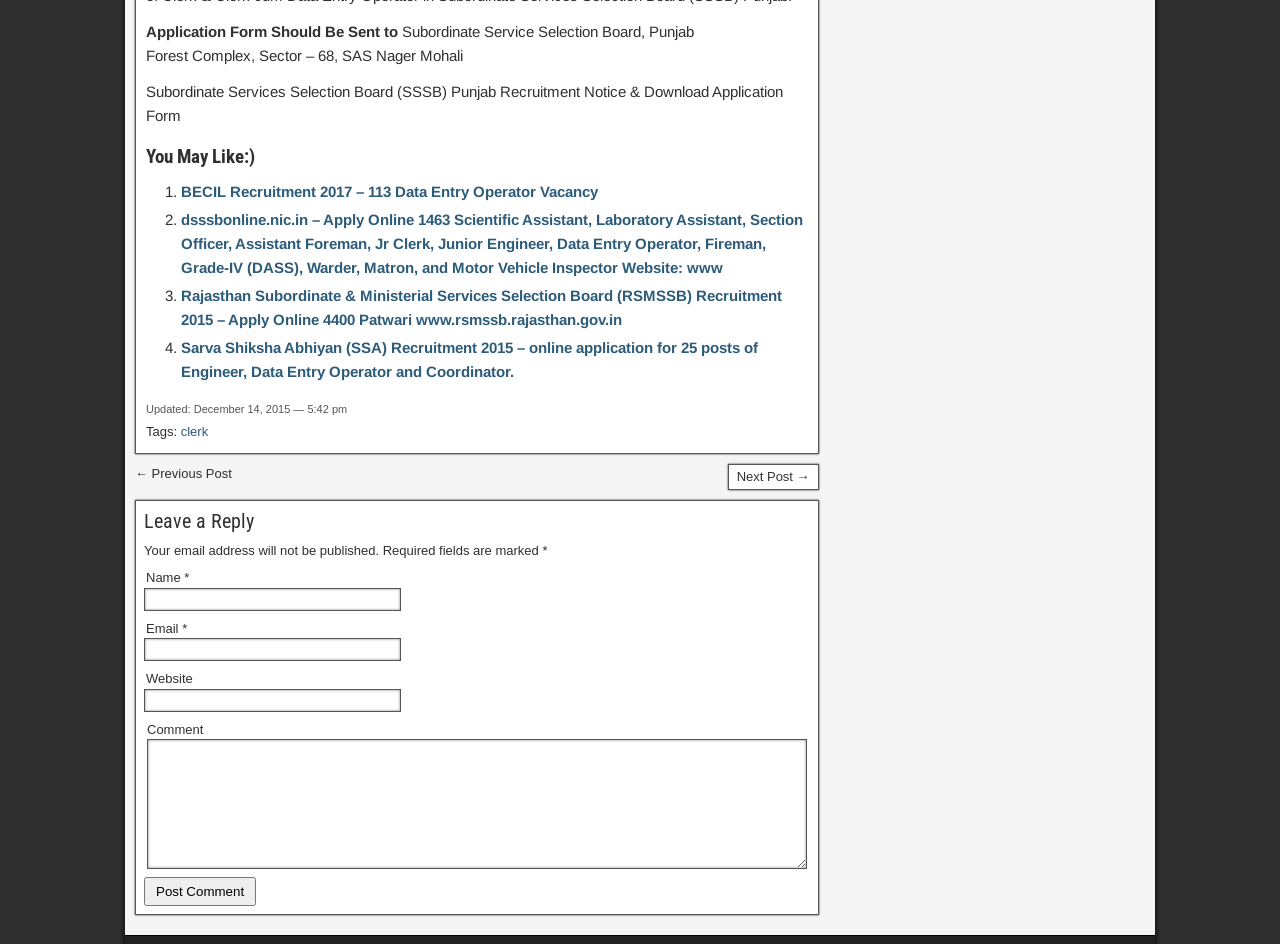Identify the bounding box coordinates of the clickable region to carry out the given instruction: "Click on the 'BECIL Recruitment 2017 – 113 Data Entry Operator Vacancy' link".

[0.141, 0.194, 0.467, 0.212]